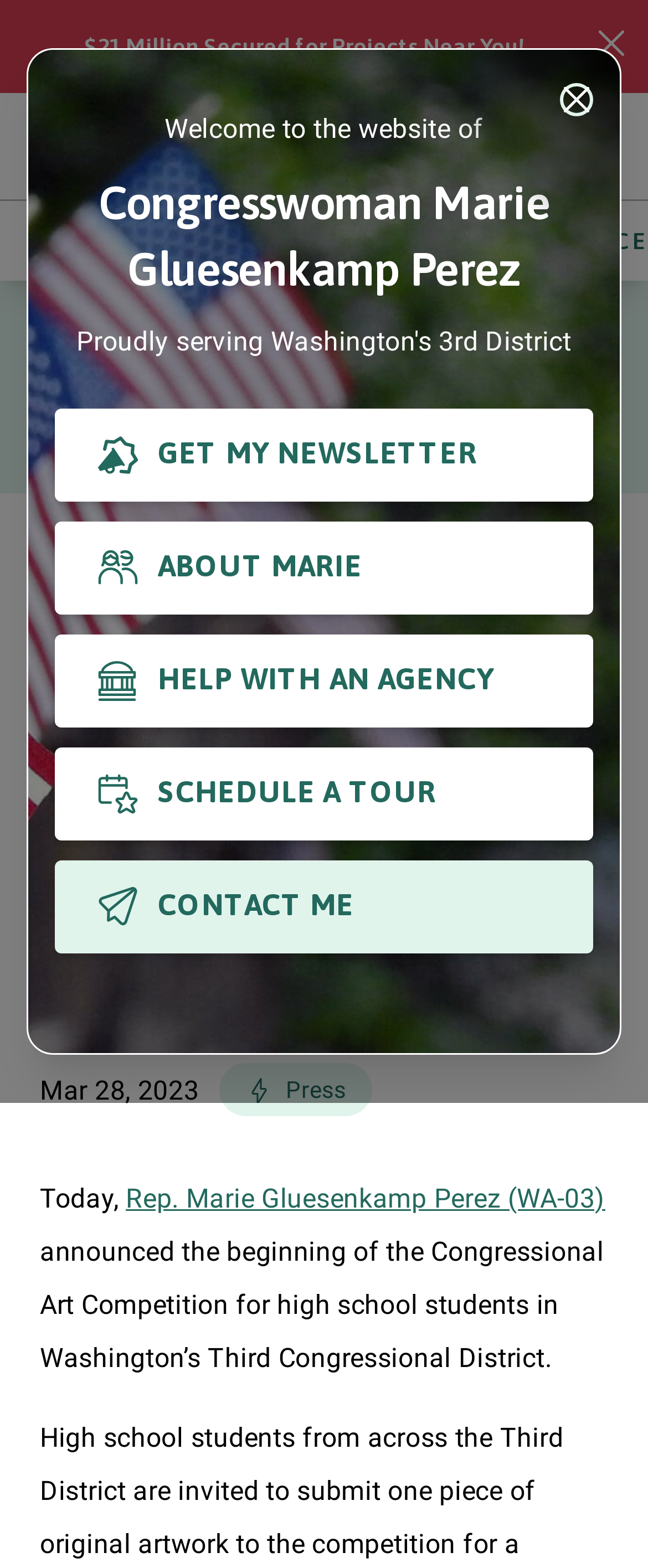Give a short answer to this question using one word or a phrase:
What is the name of the congresswoman?

Marie Gluesenkamp Perez